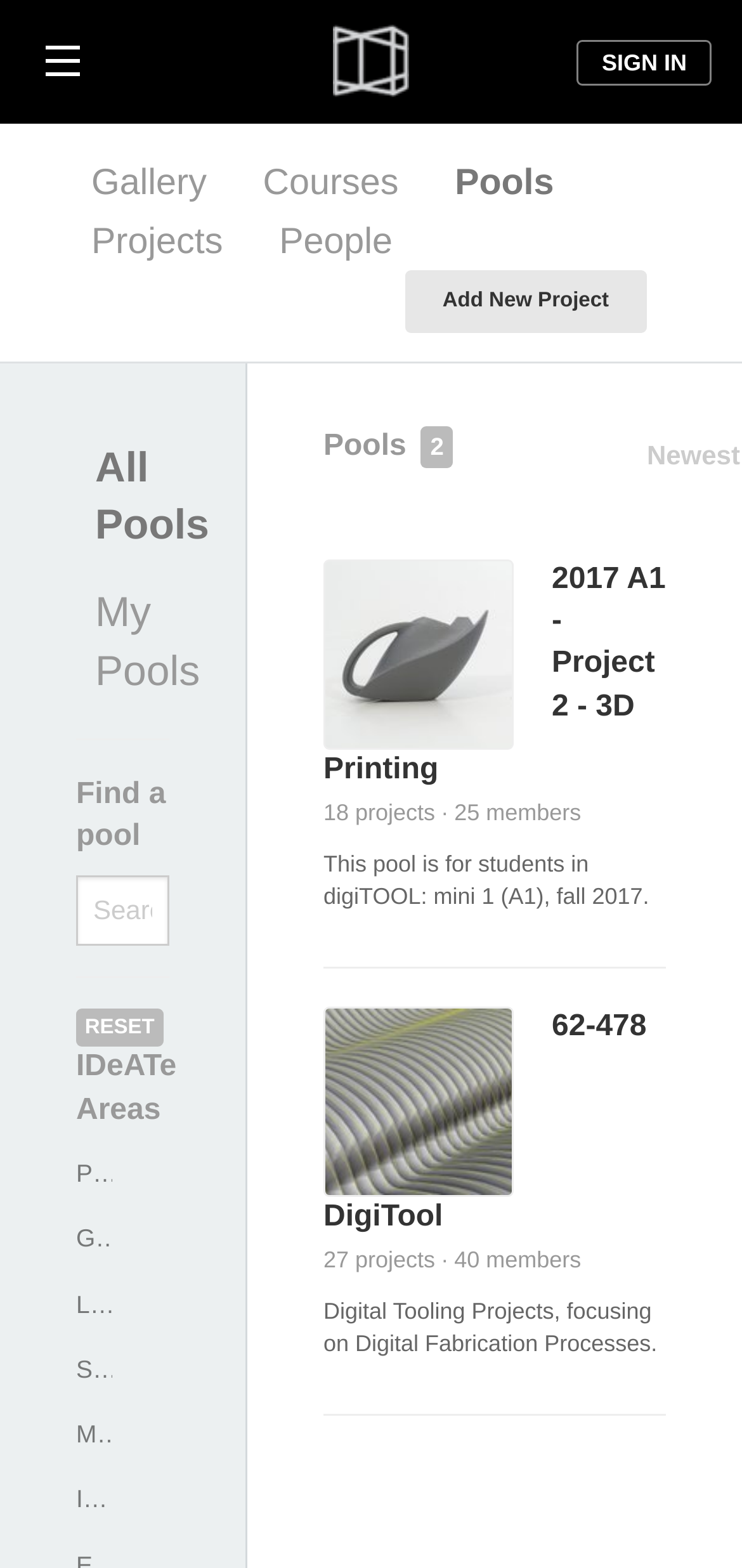Determine the bounding box coordinates of the region I should click to achieve the following instruction: "Reset search". Ensure the bounding box coordinates are four float numbers between 0 and 1, i.e., [left, top, right, bottom].

[0.101, 0.643, 0.221, 0.668]